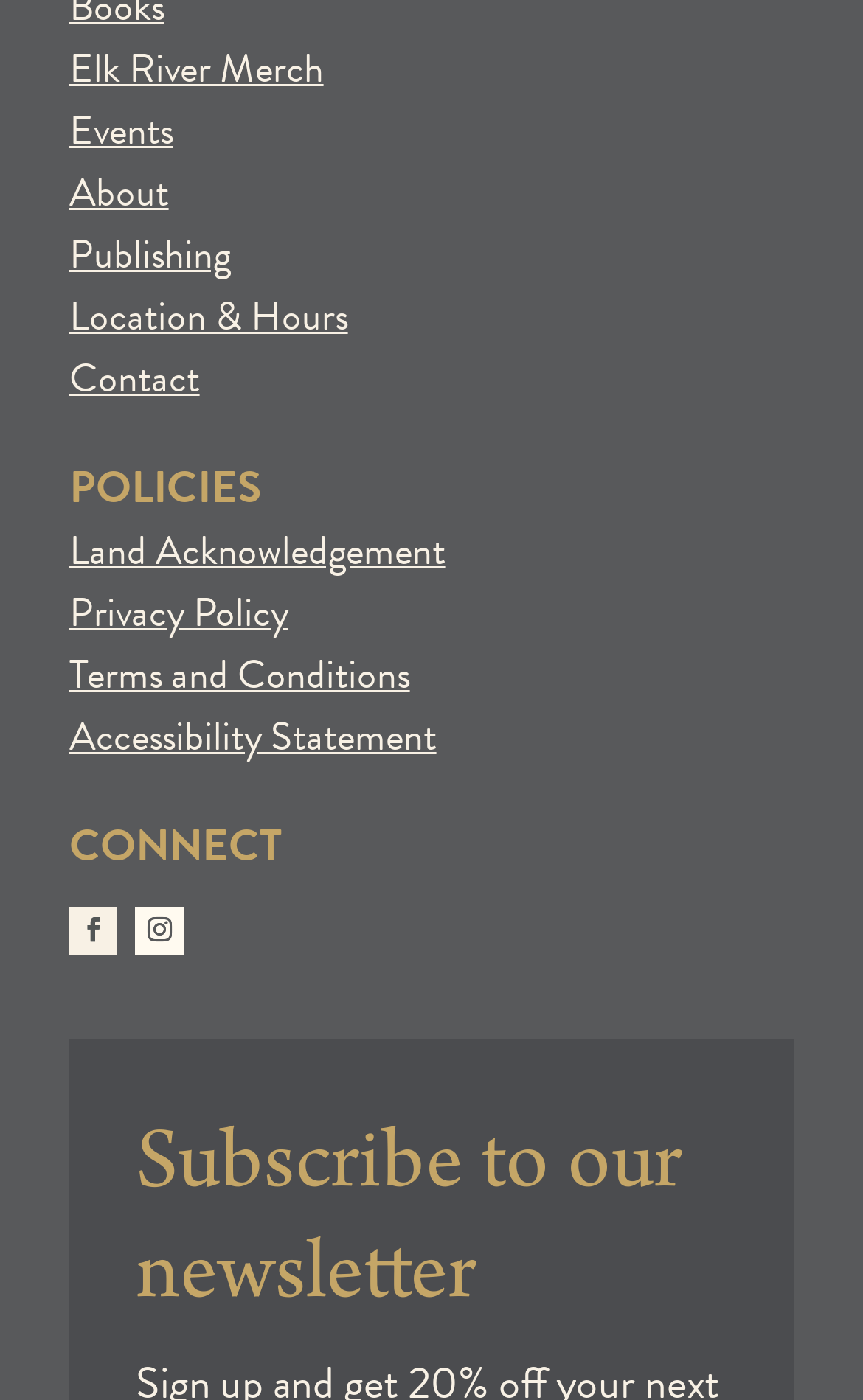Locate the coordinates of the bounding box for the clickable region that fulfills this instruction: "Visit Elk River Merch".

[0.08, 0.027, 0.375, 0.07]